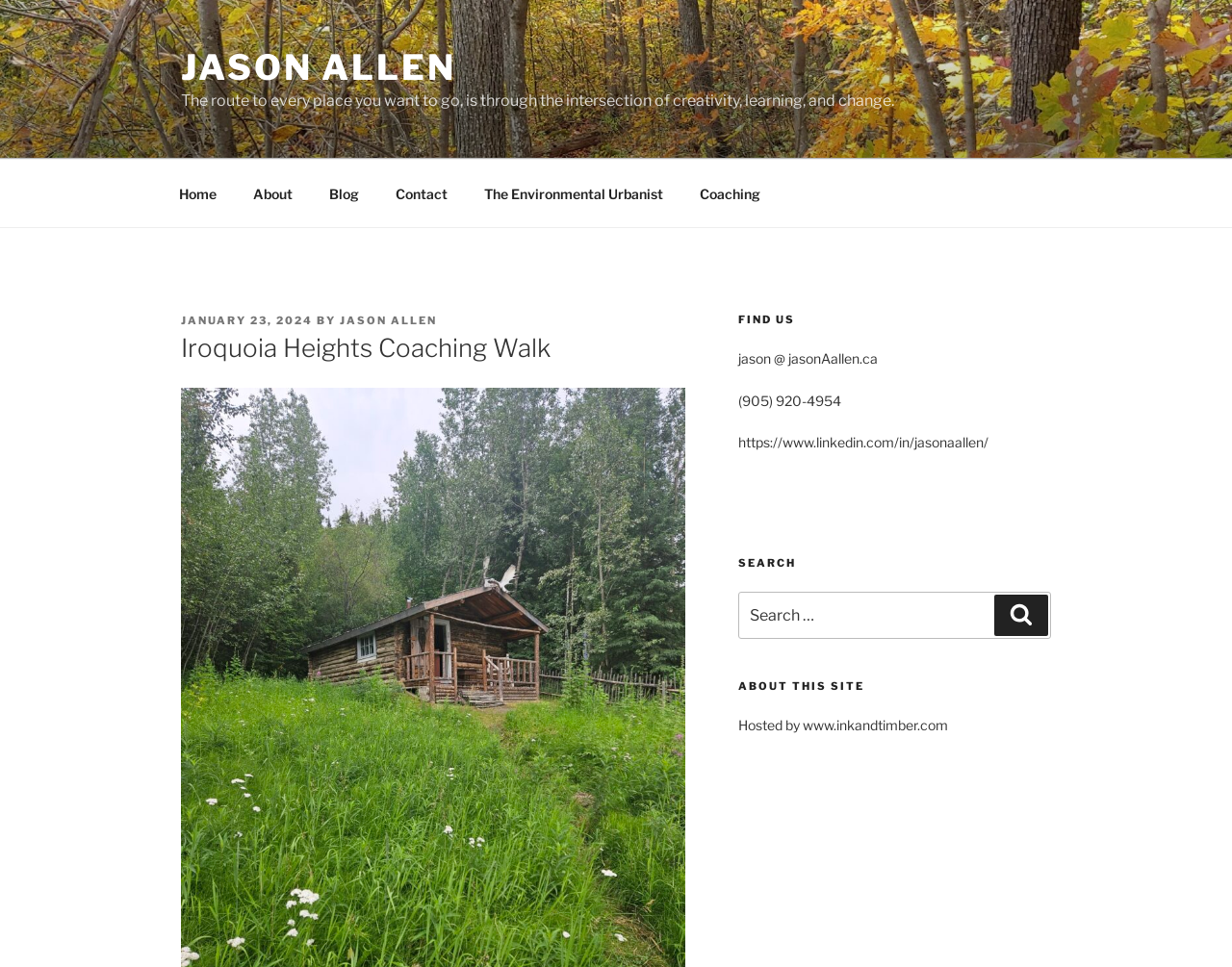What is the name of the author?
Using the visual information, reply with a single word or short phrase.

Jason Allen